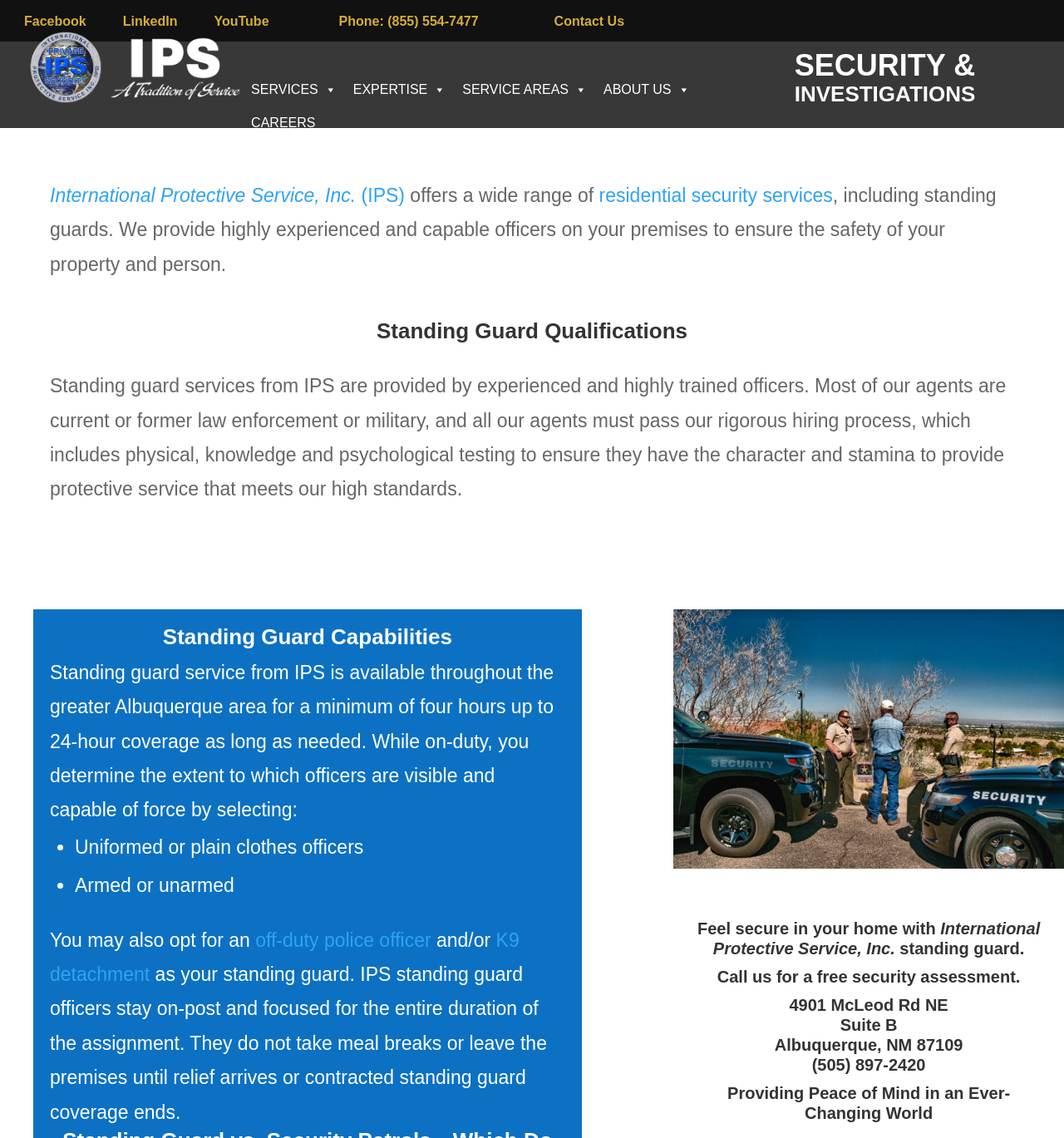Determine the bounding box coordinates of the region I should click to achieve the following instruction: "Click on the Facebook link". Ensure the bounding box coordinates are four float numbers between 0 and 1, i.e., [left, top, right, bottom].

None